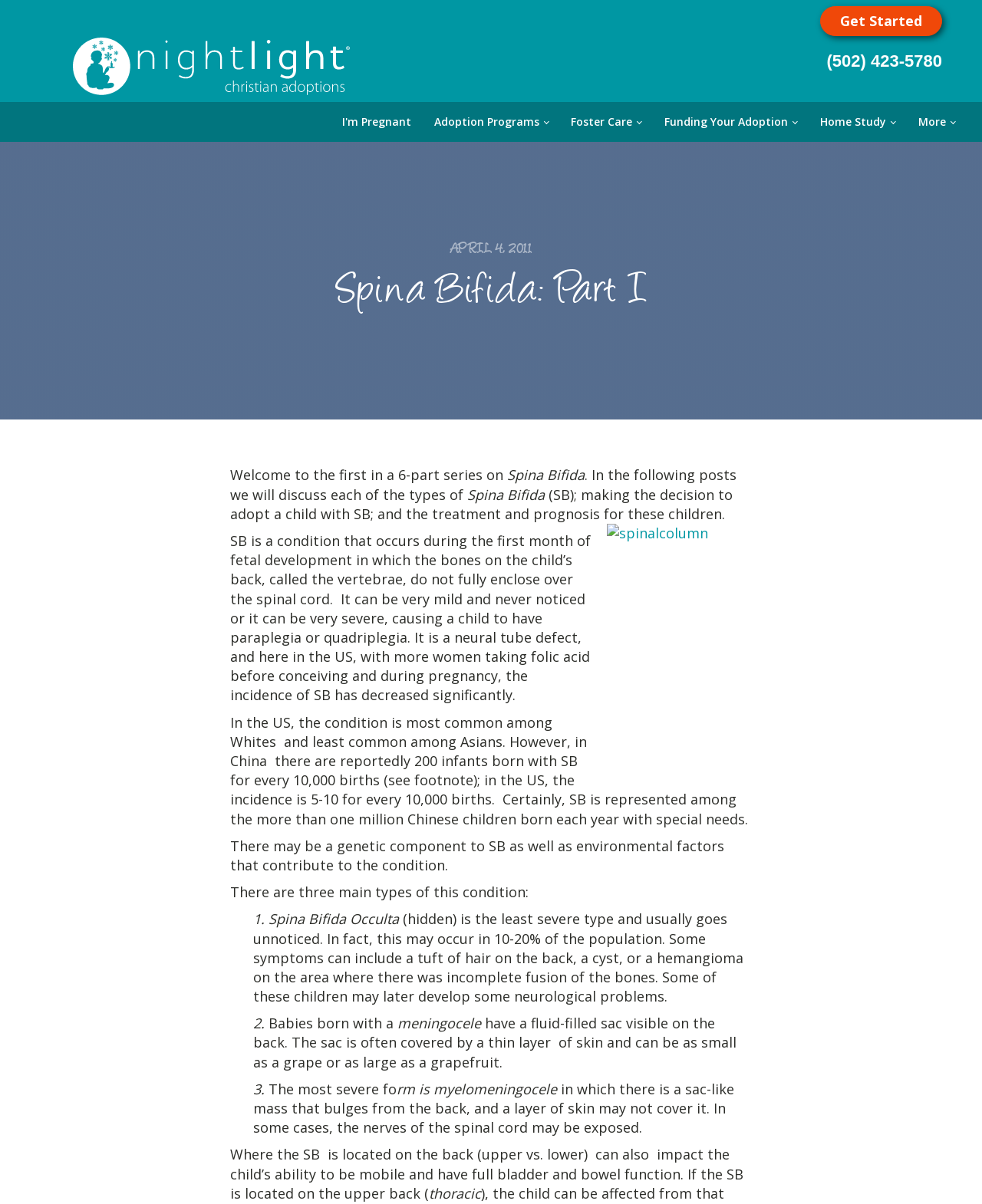What is the condition discussed in this article?
Look at the screenshot and give a one-word or phrase answer.

Spina Bifida